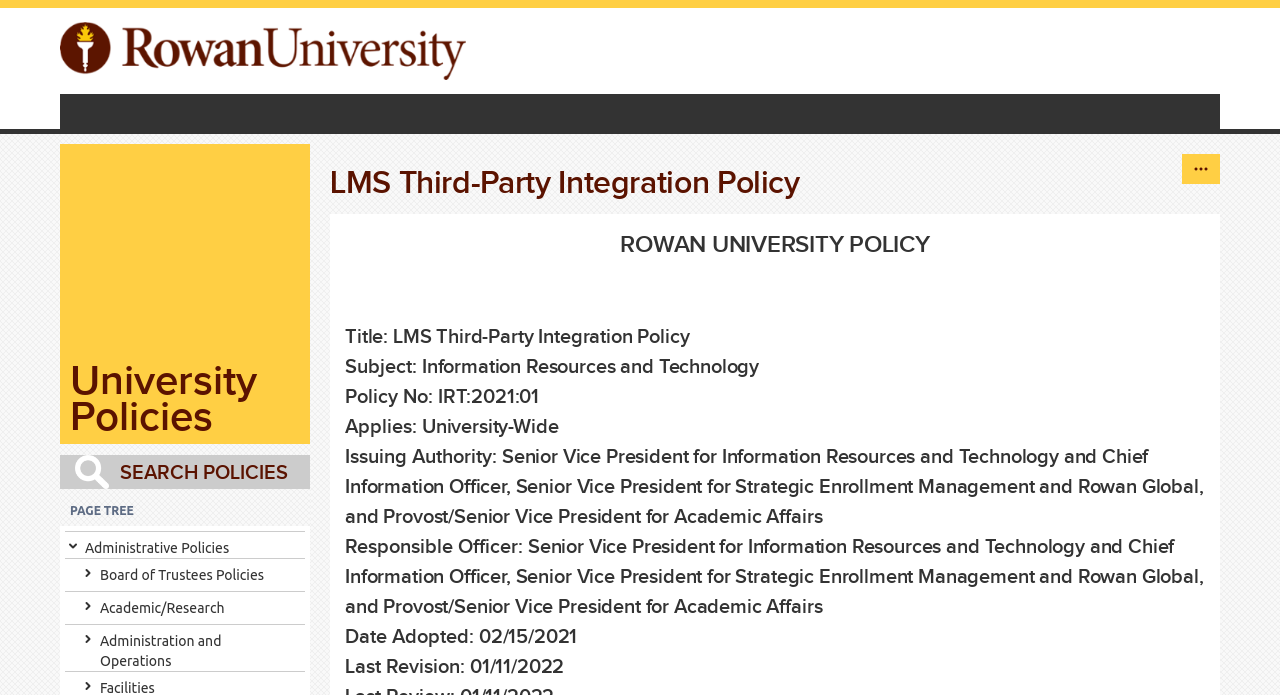What is the main heading of this webpage? Please extract and provide it.

LMS Third-Party Integration Policy